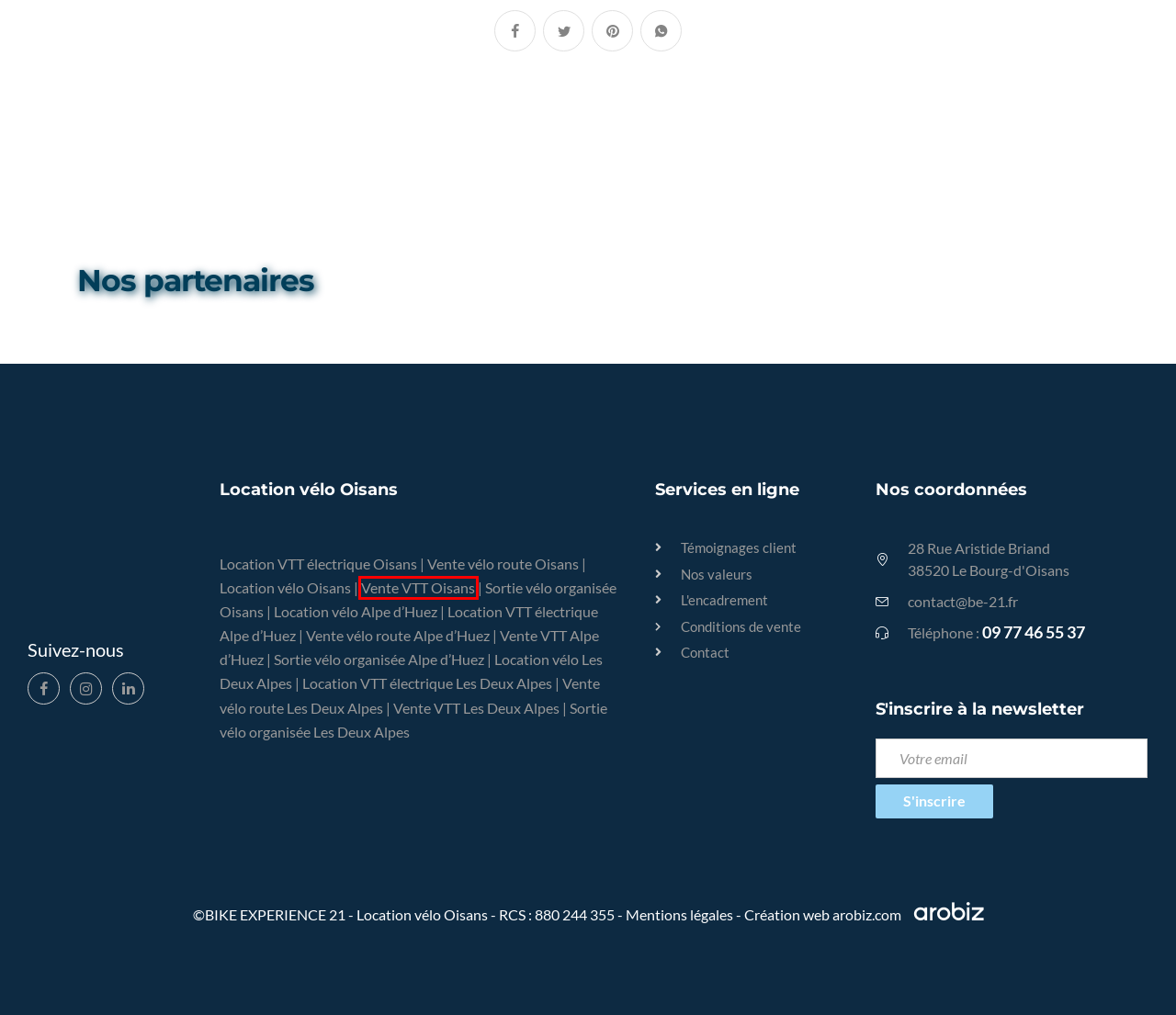Look at the screenshot of a webpage, where a red bounding box highlights an element. Select the best description that matches the new webpage after clicking the highlighted element. Here are the candidates:
A. Sortie vélo organisée Oisans – Bike Experience 21
B. Conditions de vente – Bike Experience 21
C. Location VTT électrique Alpe d’Huez – Bike Experience 21
D. Vente vélo route Les Deux Alpes – Bike Experience 21
E. Location vélo Alpe d’Huez – Bike Experience 21
F. Mentions légales – Bike Experience 21
G. Sortie vélo organisée Alpe d’Huez – Bike Experience 21
H. Vente VTT Oisans – Bike Experience 21

H